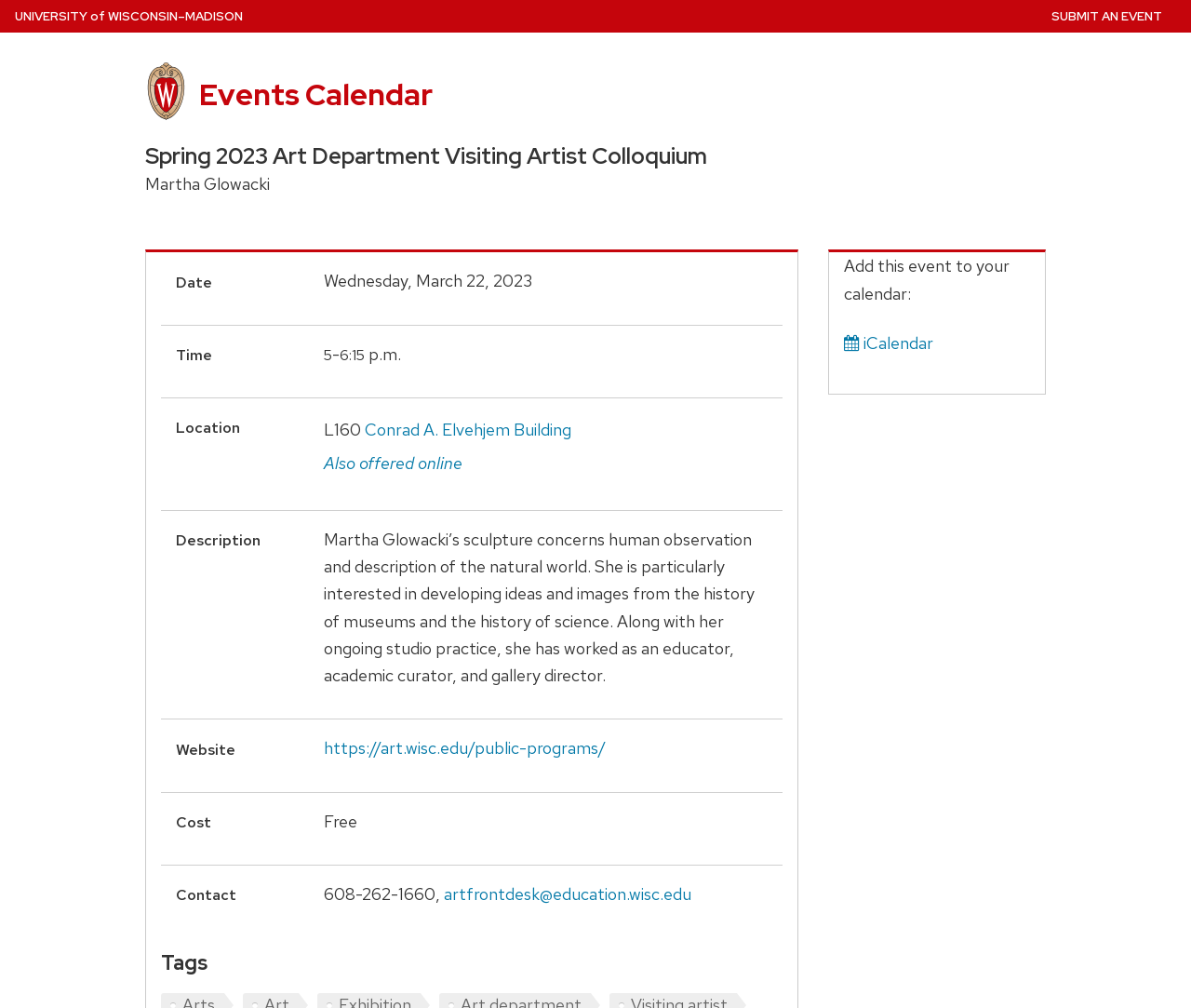Identify the bounding box coordinates of the element that should be clicked to fulfill this task: "Submit an event". The coordinates should be provided as four float numbers between 0 and 1, i.e., [left, top, right, bottom].

[0.883, 0.0, 0.976, 0.032]